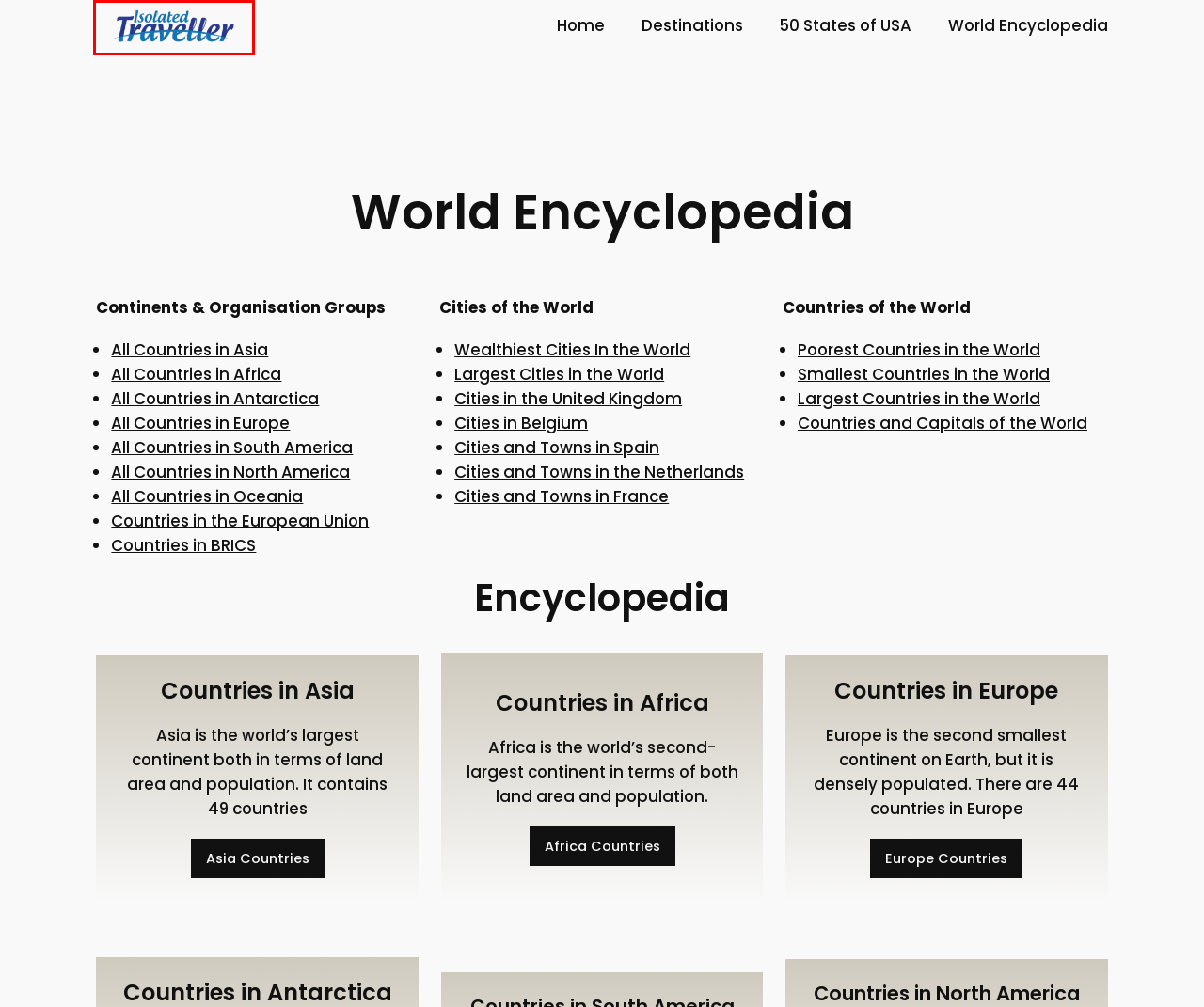Analyze the screenshot of a webpage featuring a red rectangle around an element. Pick the description that best fits the new webpage after interacting with the element inside the red bounding box. Here are the candidates:
A. The Poorest Countries In The World 2022 - Isolated Traveller
B. The Wealthiest Cities in the World for 2022 - Isolated Traveller
C. List of countries in Asia - Isolated Traveller
D. List of Countries in Antarctica - Isolated Traveller
E. Destinations - Isolated Traveller
F. Home - Isolated Traveller
G. Cities in the United Kingdom - Isolated Traveller
H. List of Cities and Towns in Spain - Isolated Traveller

F